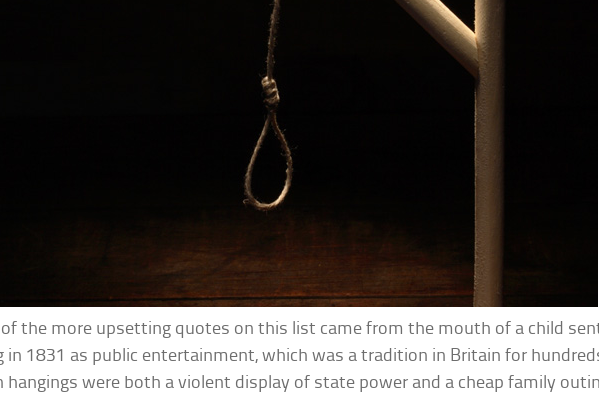Create an elaborate description of the image, covering every aspect.

The image depicts a noose hanging ominously, evoking the historical context of public executions in Britain, particularly during the 19th century. This visual representation connects to a haunting narrative detailing the tragic fate of a child sentenced to hang in 1831. Such events, viewed as public entertainment, not only served as a grim display of state power but also reflected societal attitudes toward justice and punishment at the time. The stark imagery emphasizes the disturbing nature of hangings as both a spectacle and a severe violation of human rights, prompting contemplation on the brutal realities of such practices.